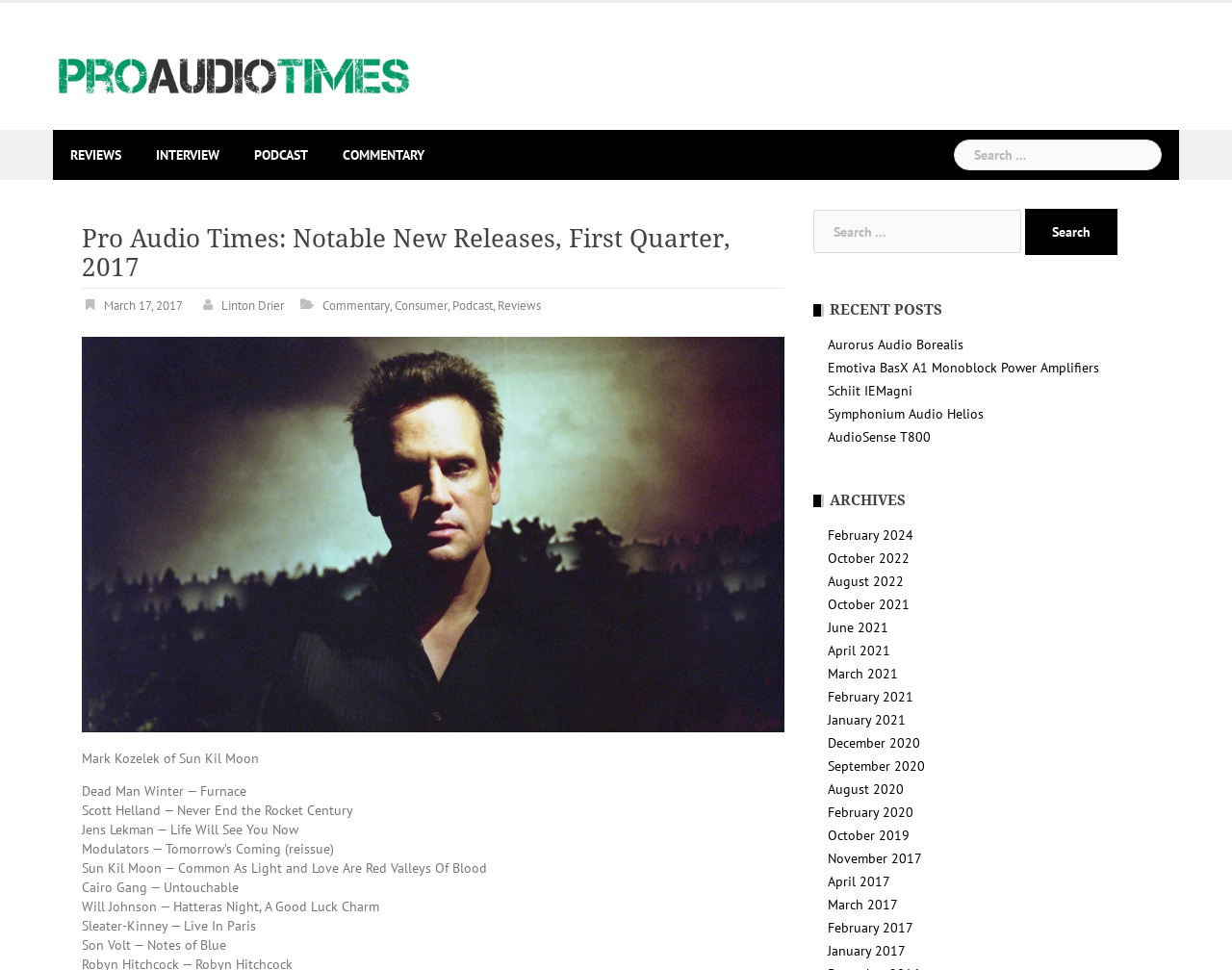Please find the top heading of the webpage and generate its text.

Pro Audio Times: Notable New Releases, First Quarter, 2017